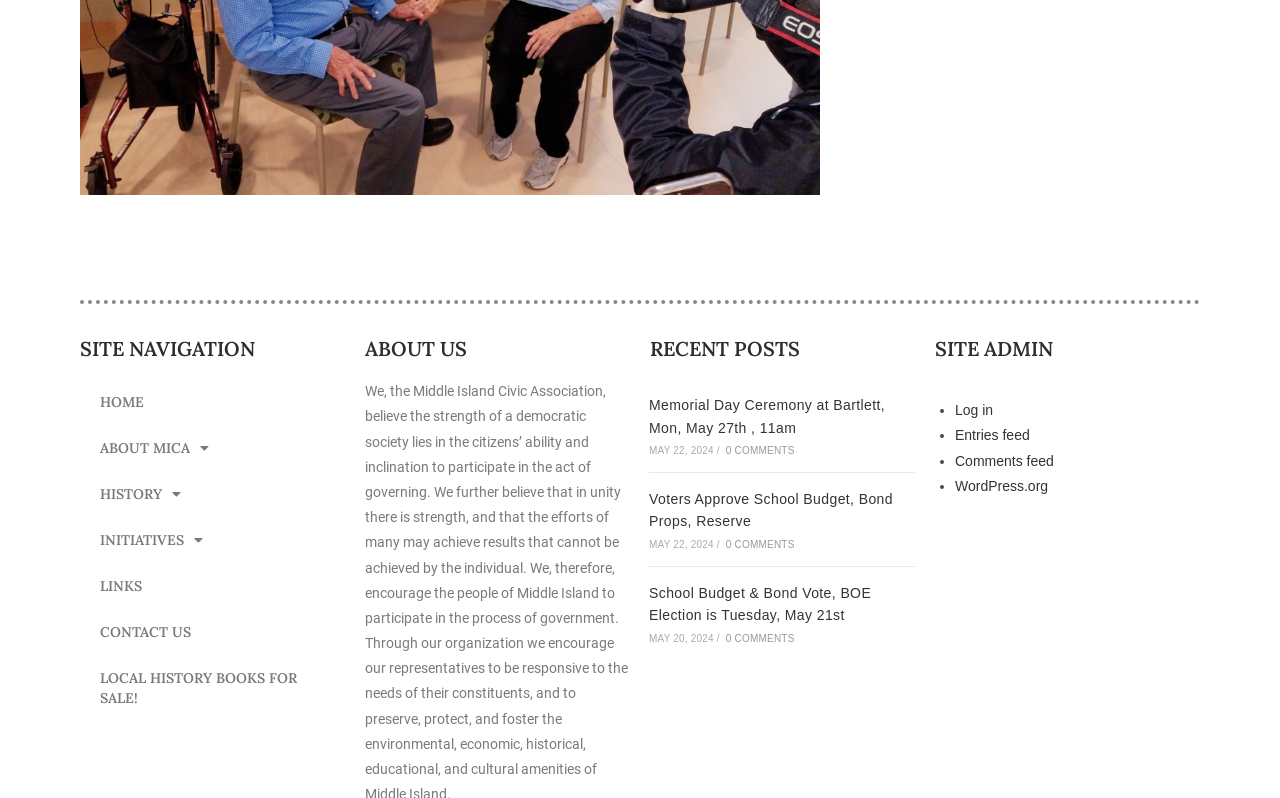Find the bounding box coordinates of the element to click in order to complete this instruction: "Click on the 'The CW' link". The bounding box coordinates must be four float numbers between 0 and 1, denoted as [left, top, right, bottom].

None